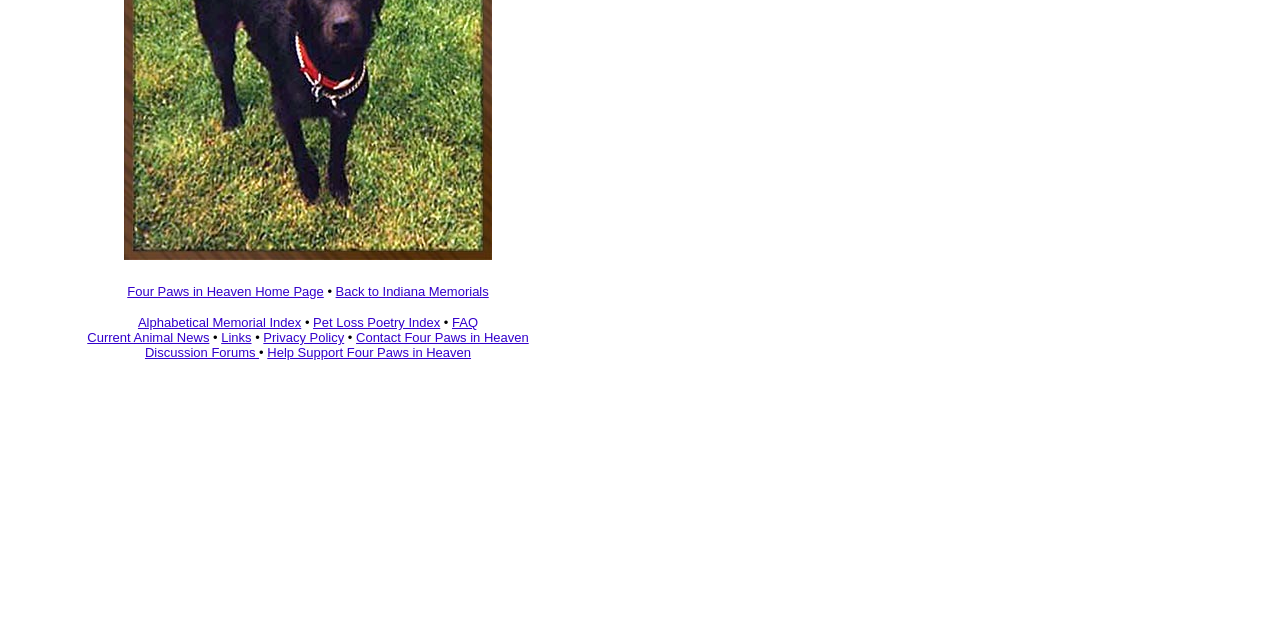Please determine the bounding box coordinates for the UI element described here. Use the format (top-left x, top-left y, bottom-right x, bottom-right y) with values bounded between 0 and 1: Discussion Forums

[0.113, 0.539, 0.202, 0.562]